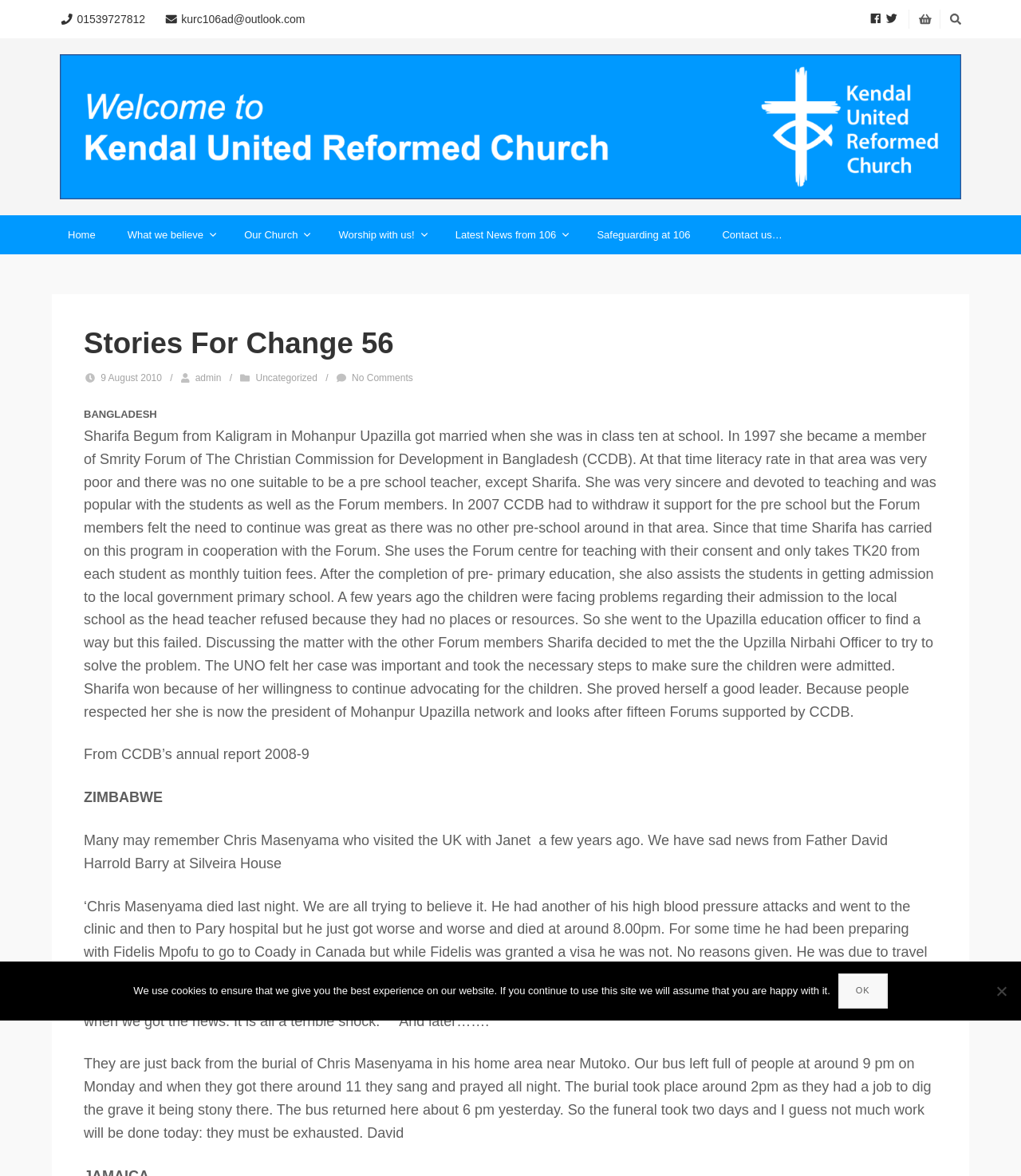Determine the bounding box coordinates of the region to click in order to accomplish the following instruction: "Visit ABOUT REALISTIC page". Provide the coordinates as four float numbers between 0 and 1, specifically [left, top, right, bottom].

None